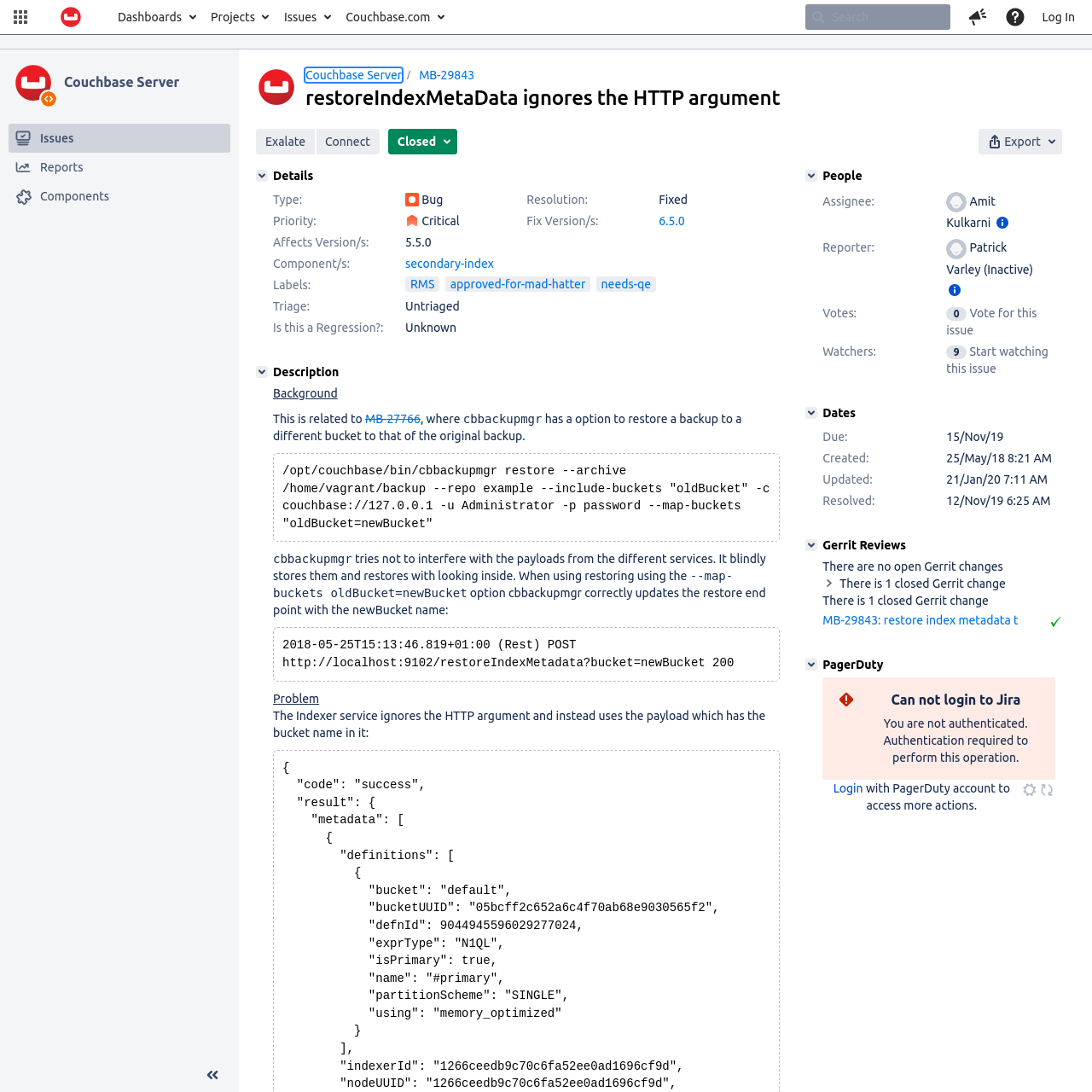Identify the bounding box coordinates necessary to click and complete the given instruction: "Give feedback to Atlassian".

[0.878, 0.0, 0.912, 0.031]